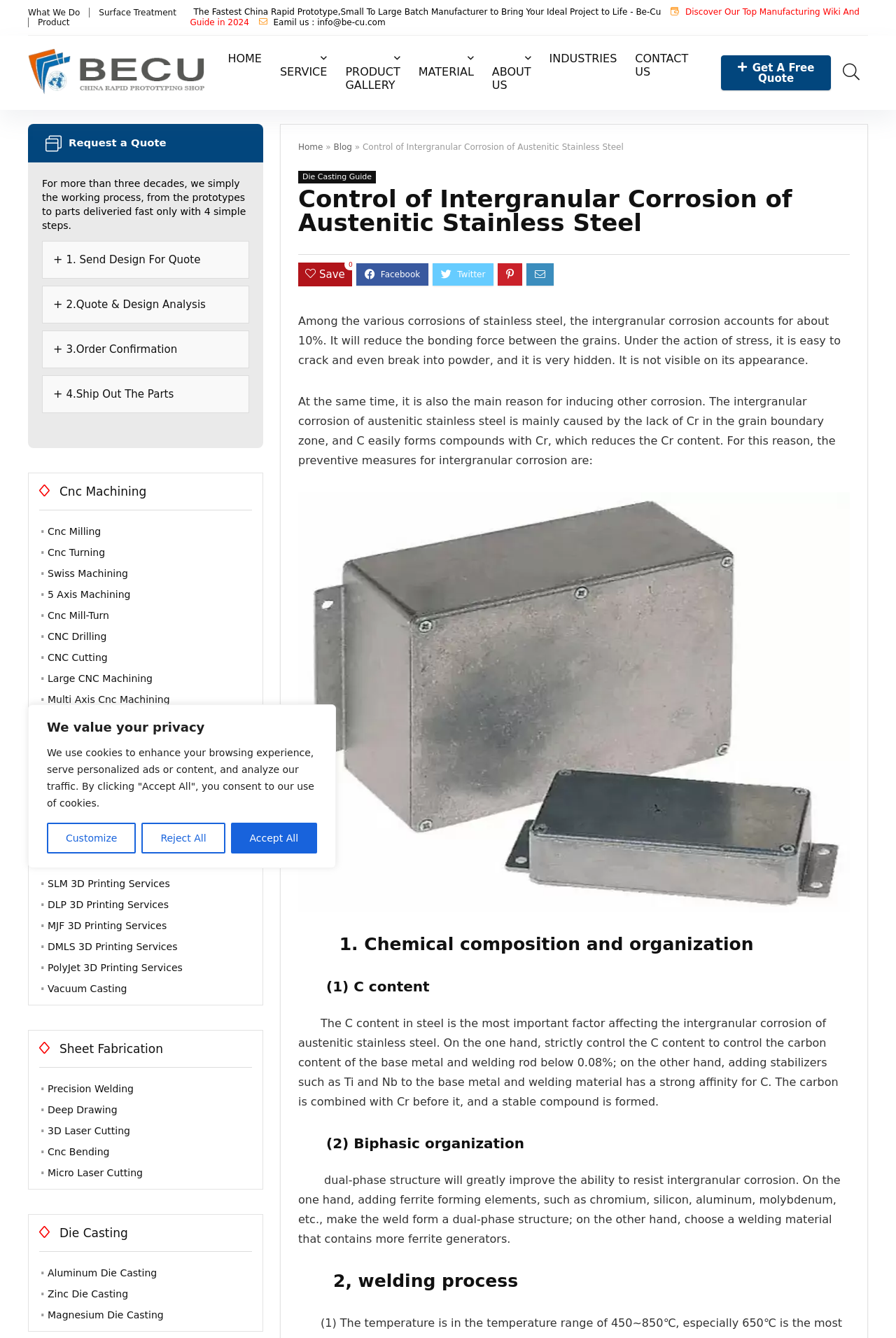Find the bounding box coordinates for the element that must be clicked to complete the instruction: "Read the previous message in the discussion". The coordinates should be four float numbers between 0 and 1, indicated as [left, top, right, bottom].

None